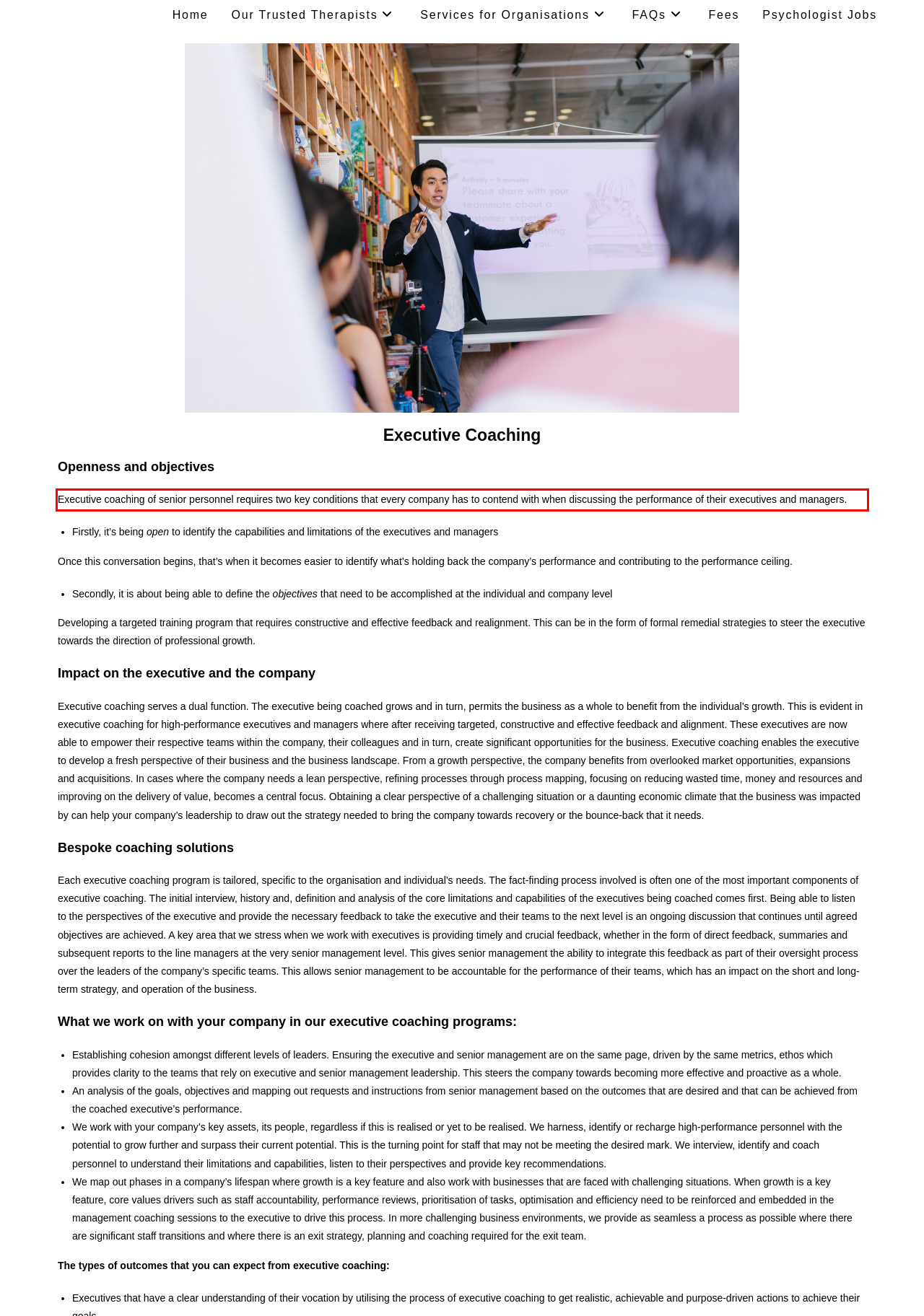Given a screenshot of a webpage, locate the red bounding box and extract the text it encloses.

Executive coaching of senior personnel requires two key conditions that every company has to contend with when discussing the performance of their executives and managers.